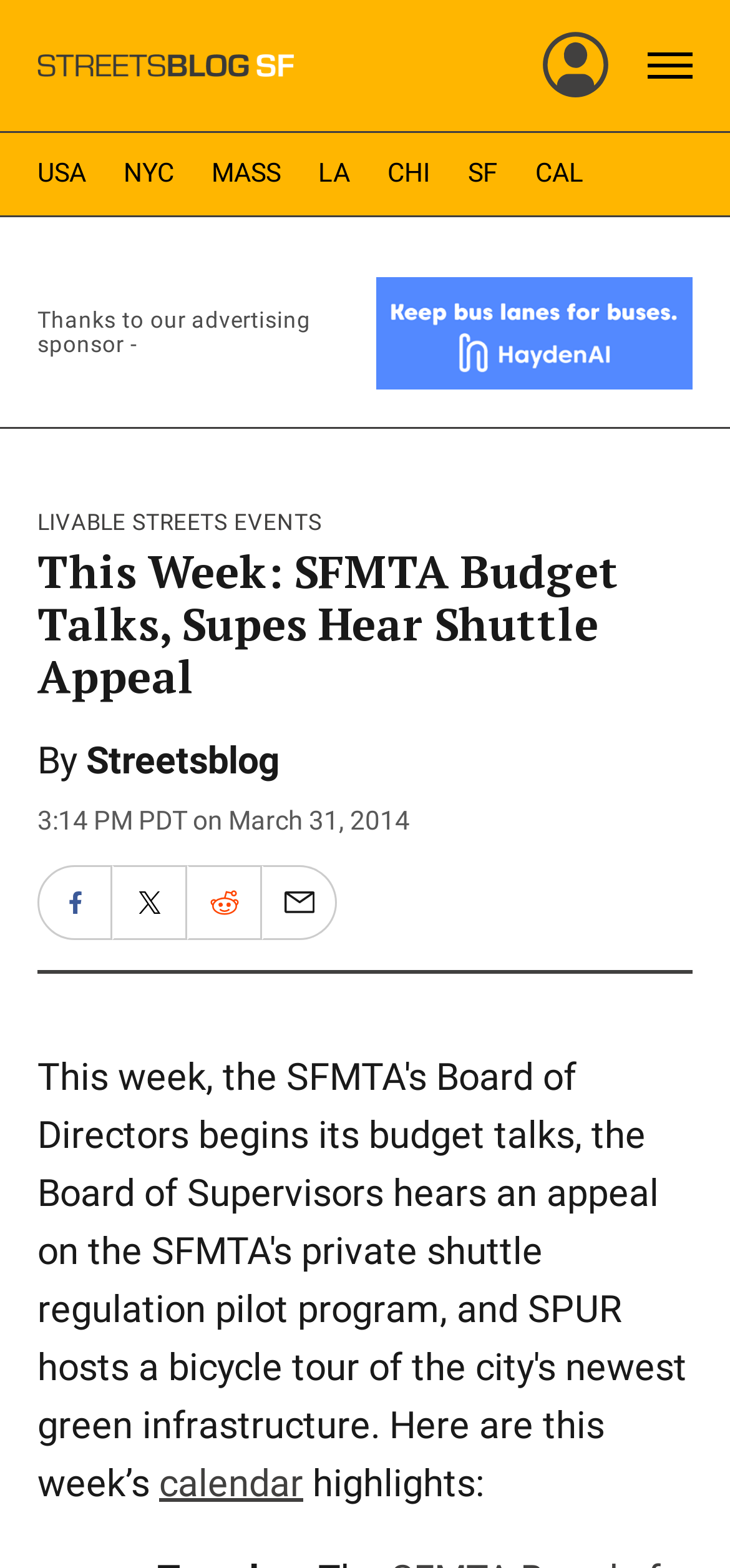Please pinpoint the bounding box coordinates for the region I should click to adhere to this instruction: "Enter email address".

None